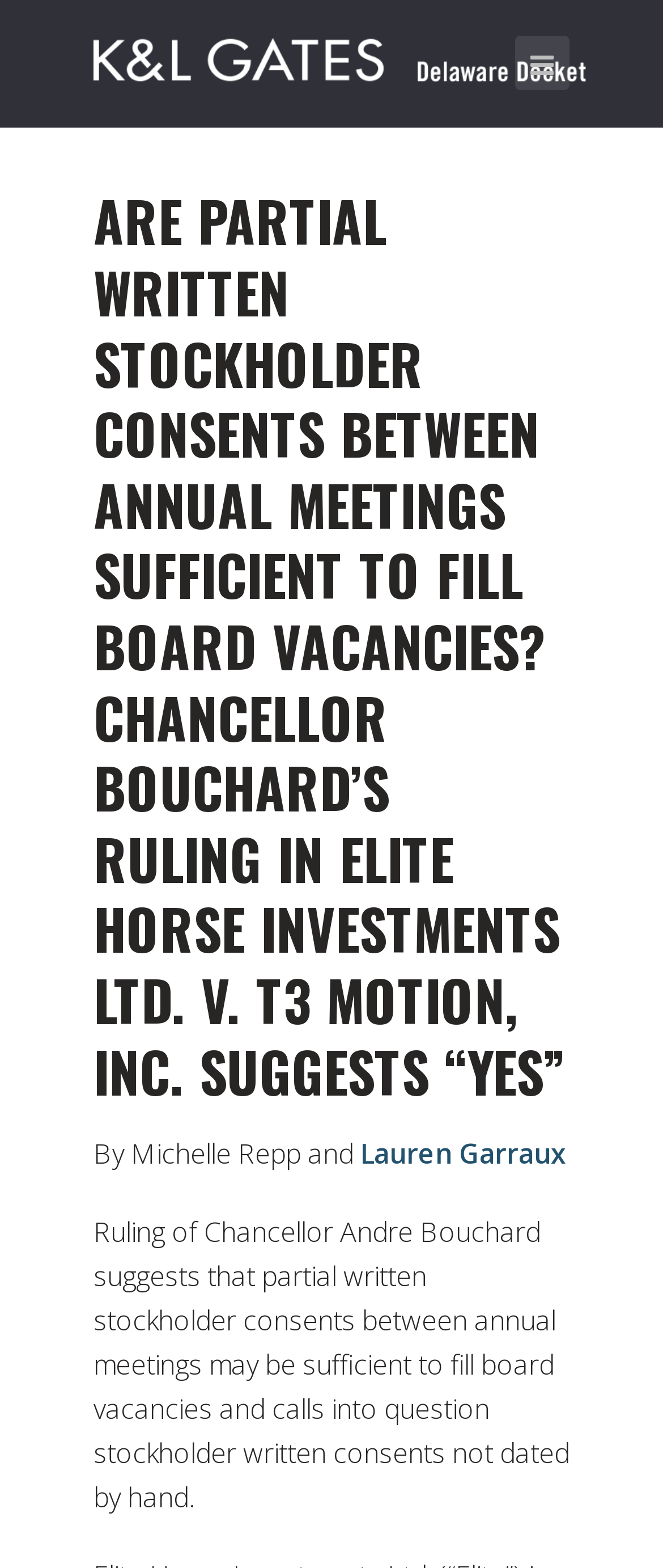Give a one-word or short-phrase answer to the following question: 
Who are the authors of the article?

Michelle Repp and Lauren Garraux